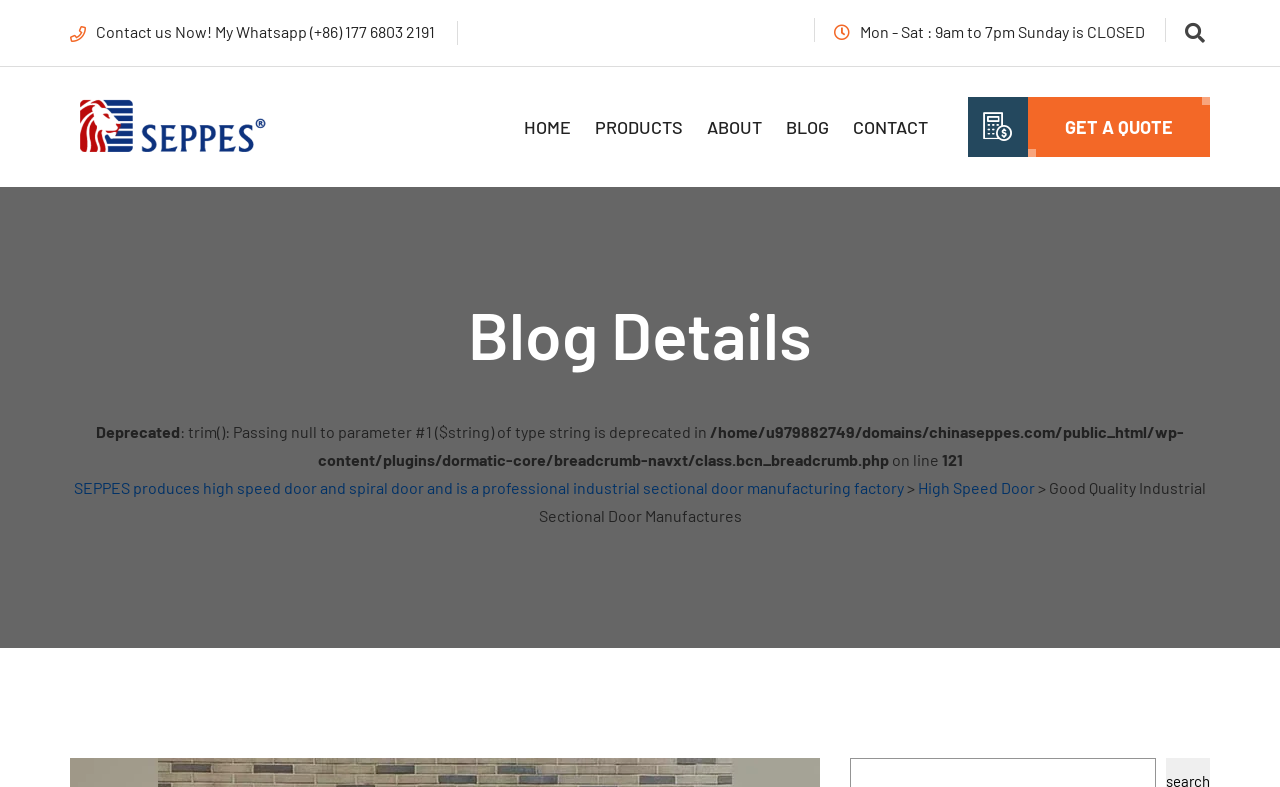Find and specify the bounding box coordinates that correspond to the clickable region for the instruction: "Learn more about the company".

[0.552, 0.142, 0.595, 0.18]